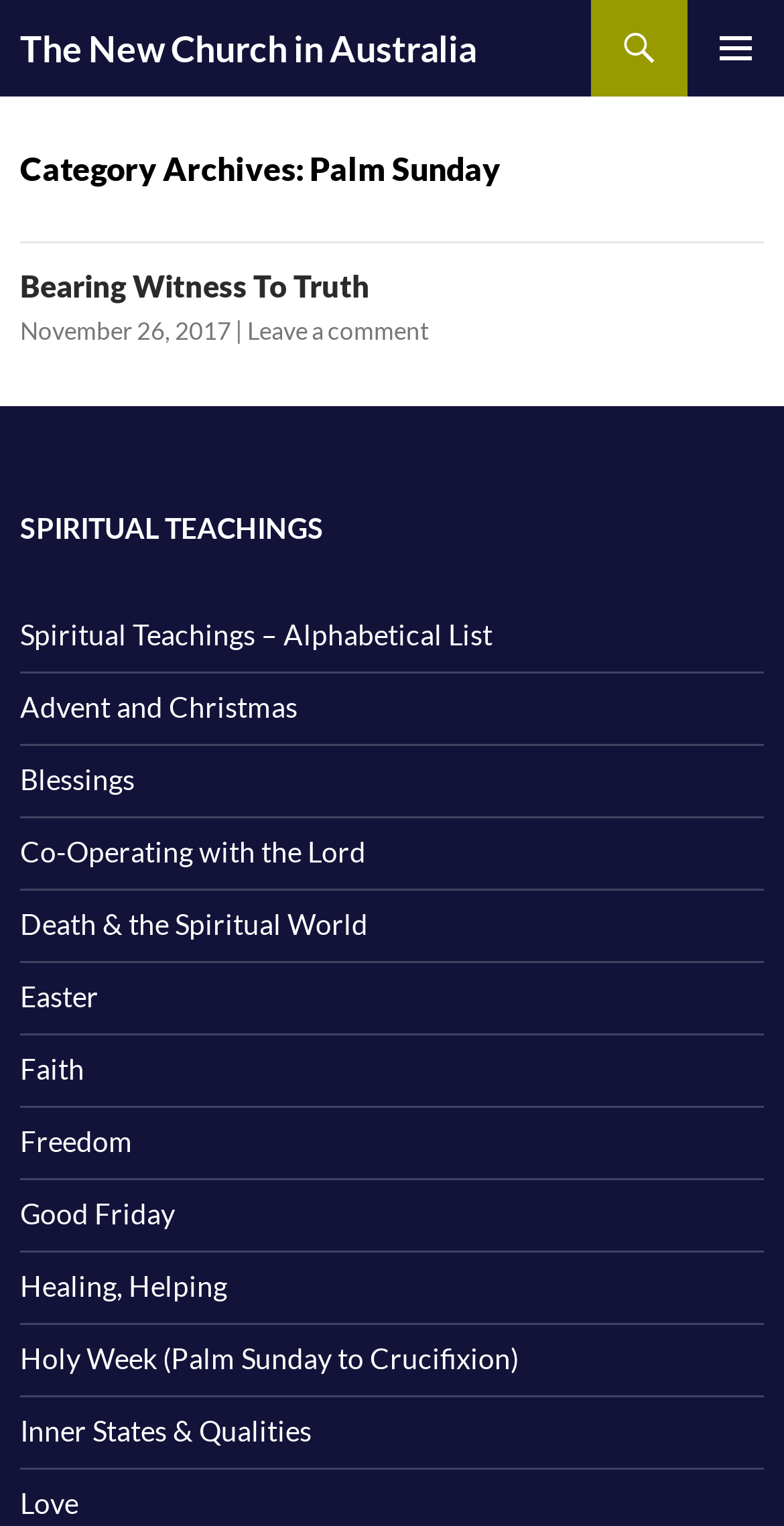What is the date of the article?
Using the information from the image, answer the question thoroughly.

The date of the article can be found by looking at the link 'November 26, 2017' which is a sub-element of the article element.